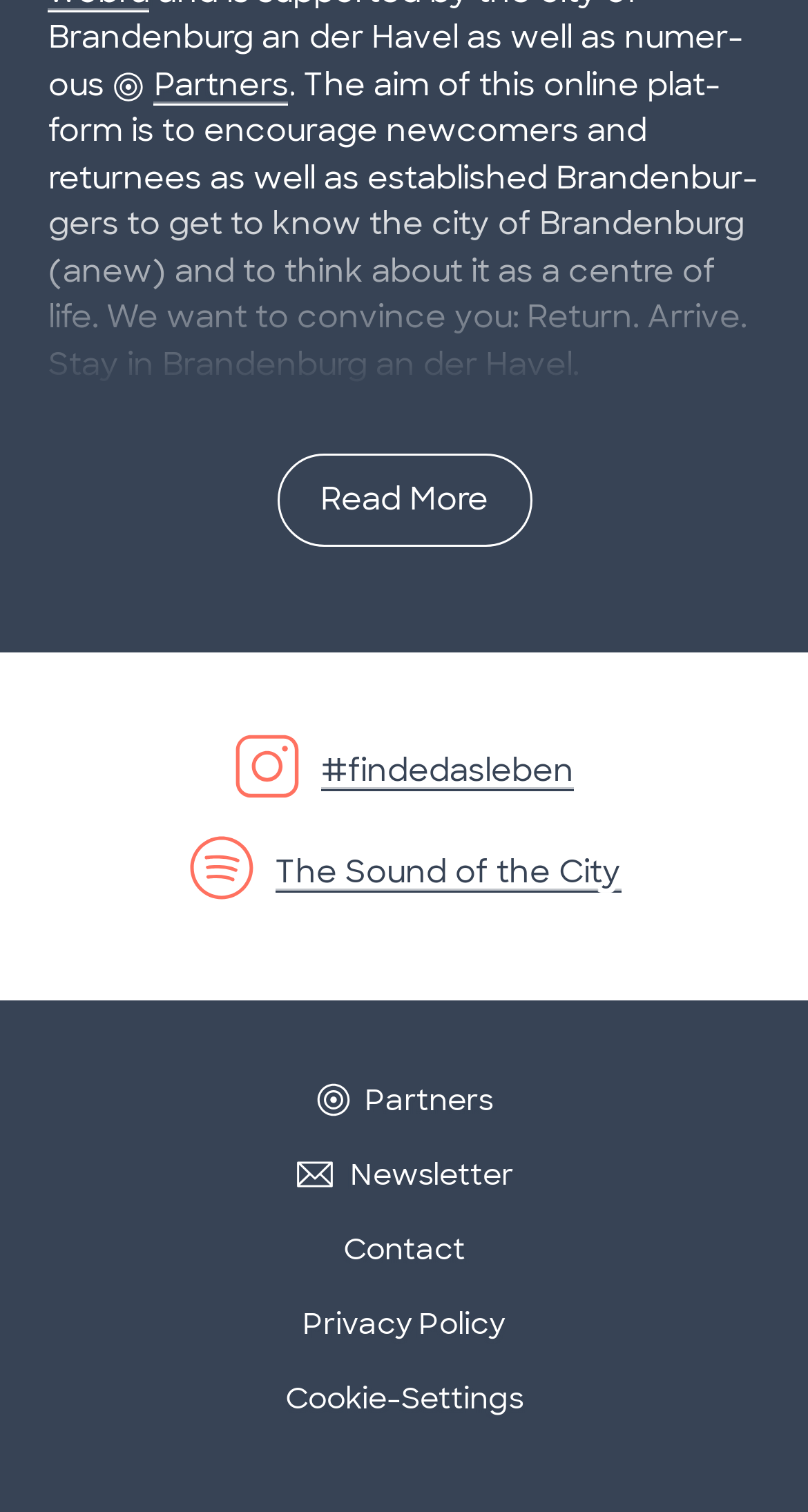Using the description "News­let­ter", predict the bounding box of the relevant HTML element.

[0.433, 0.764, 0.636, 0.789]